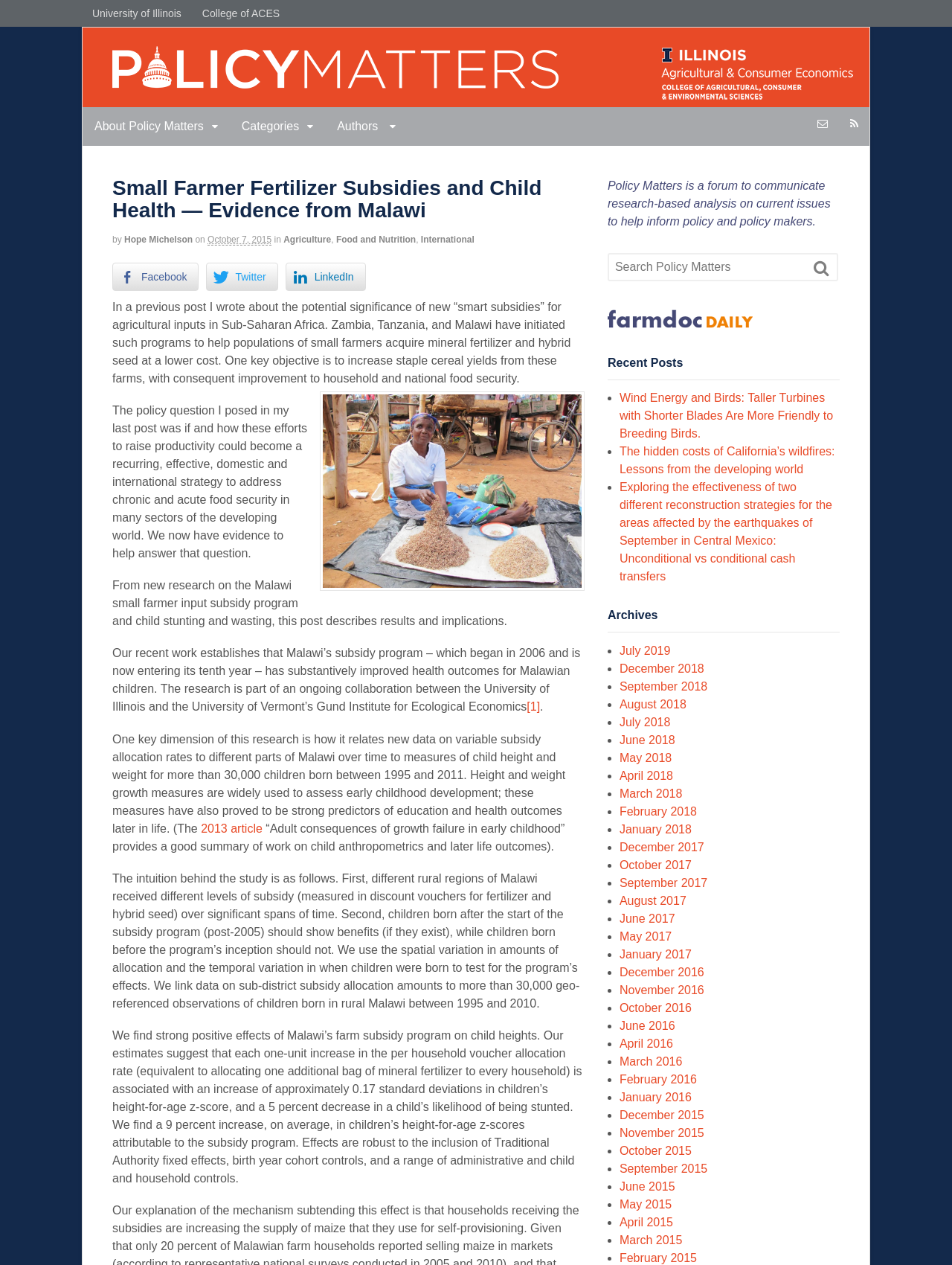Locate the bounding box coordinates of the element's region that should be clicked to carry out the following instruction: "Visit the 'Farmdoc Daily' website". The coordinates need to be four float numbers between 0 and 1, i.e., [left, top, right, bottom].

[0.638, 0.251, 0.791, 0.261]